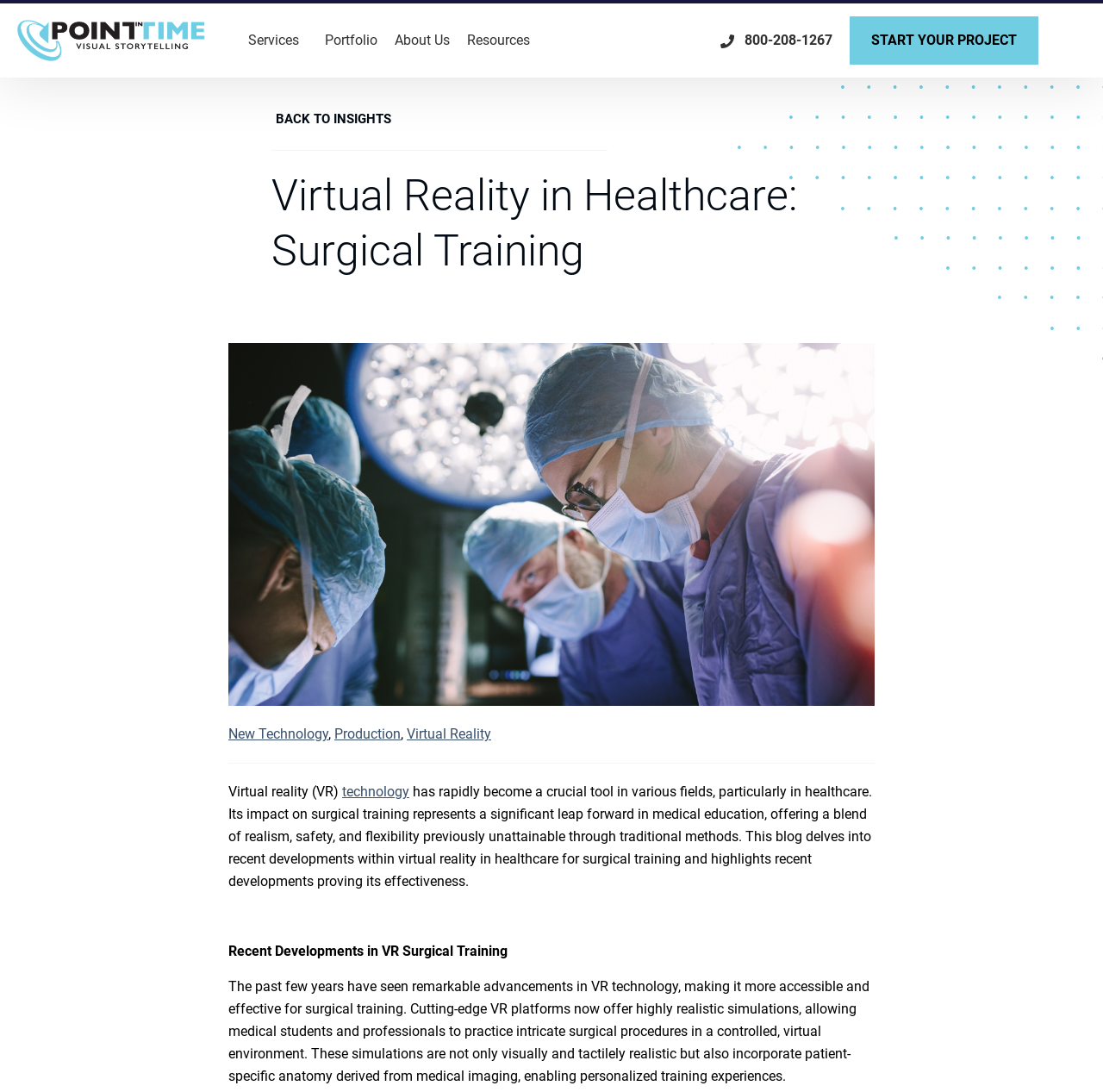Using the given description, provide the bounding box coordinates formatted as (top-left x, top-left y, bottom-right x, bottom-right y), with all values being floating point numbers between 0 and 1. Description: Services

[0.225, 0.019, 0.279, 0.055]